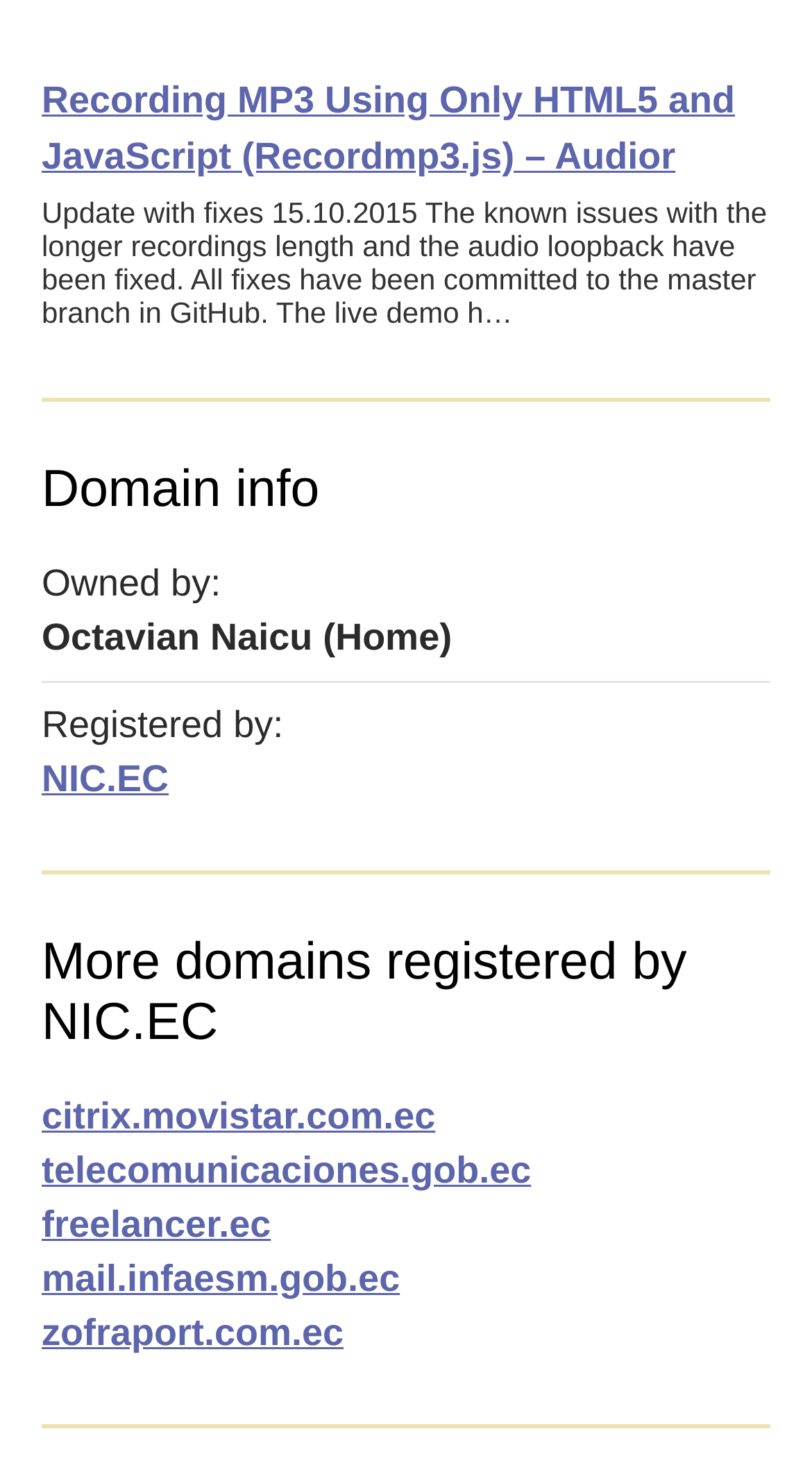Please answer the following question using a single word or phrase: 
What is the registrar of the domain?

NIC.EC